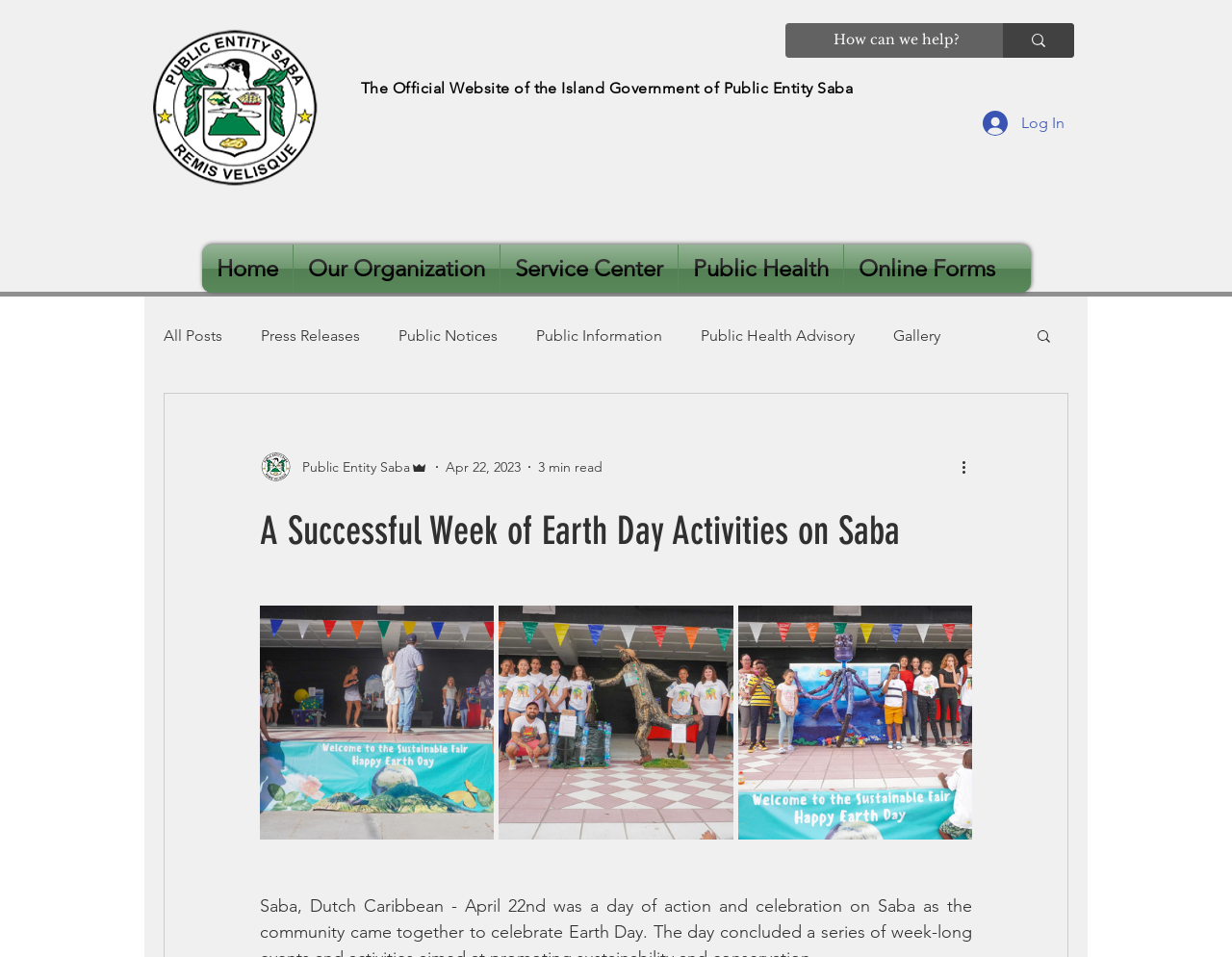What is the estimated reading time of the article?
Based on the image, answer the question with a single word or brief phrase.

3 min